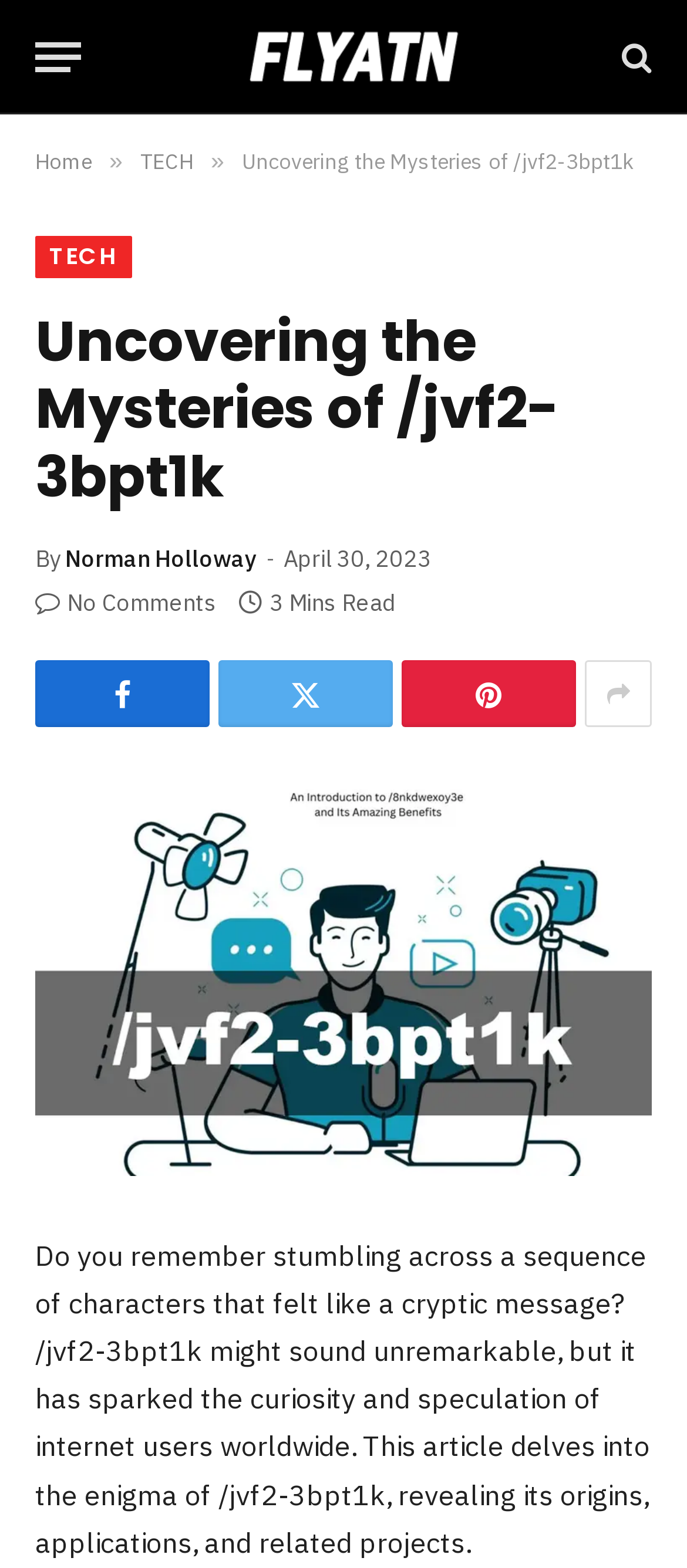Using the webpage screenshot, locate the HTML element that fits the following description and provide its bounding box: "No Comments".

[0.051, 0.375, 0.315, 0.394]